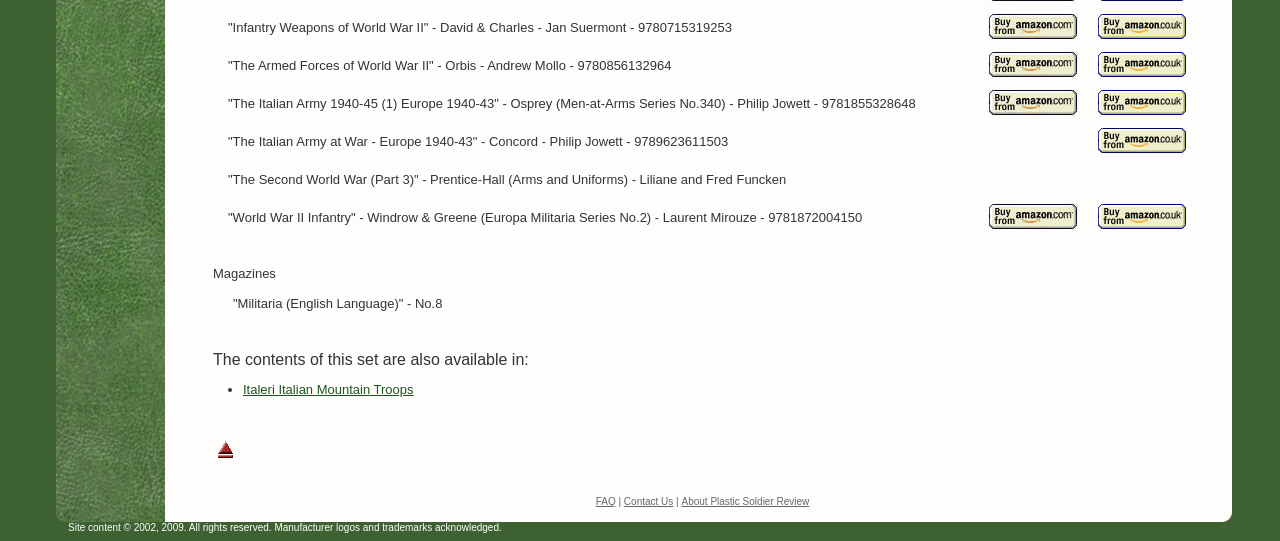Look at the image and answer the question in detail:
What is the title of the first book listed?

The first book listed on the webpage is 'Infantry Weapons of World War II' by David & Charles, Jan Suermont, with the ISBN 9780715319253. I can see this information in the first LayoutTableCell element.